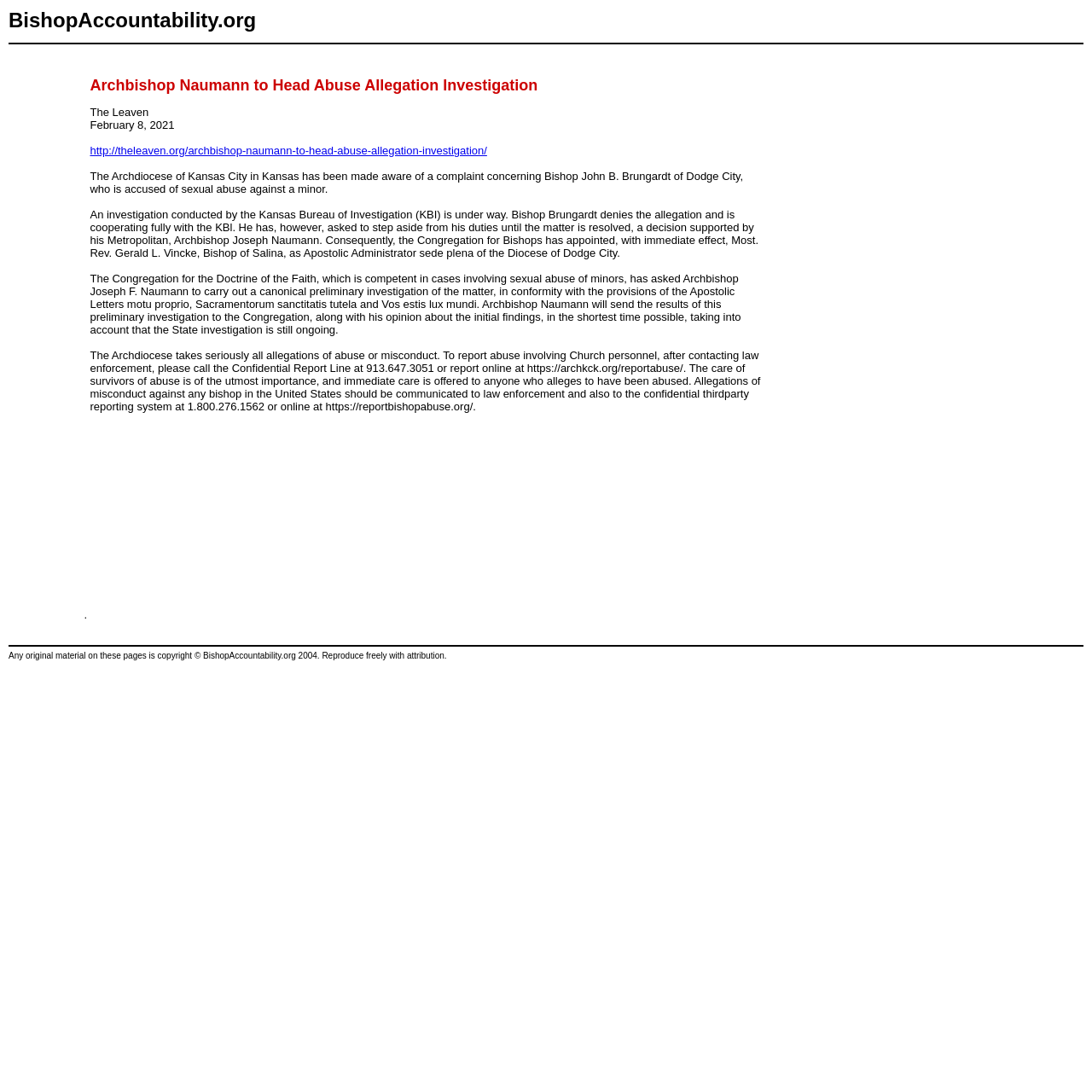Who is conducting the investigation of the abuse allegation?
Provide a well-explained and detailed answer to the question.

The question can be answered by reading the text in the LayoutTableCell element with the text 'An investigation conducted by the Kansas Bureau of Investigation (KBI) is under way.'